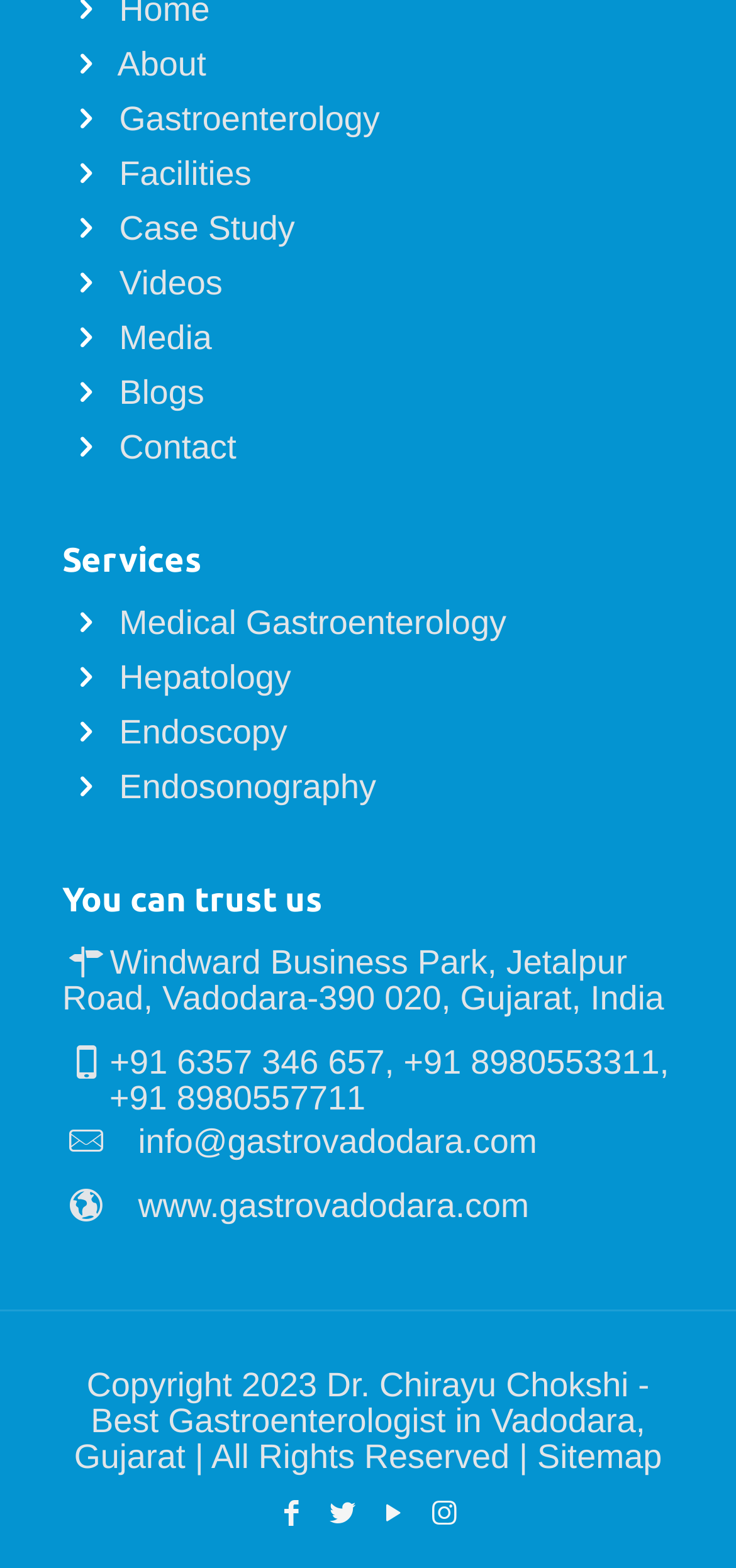Please identify the bounding box coordinates of the clickable area that will allow you to execute the instruction: "Contact us".

[0.162, 0.273, 0.321, 0.297]